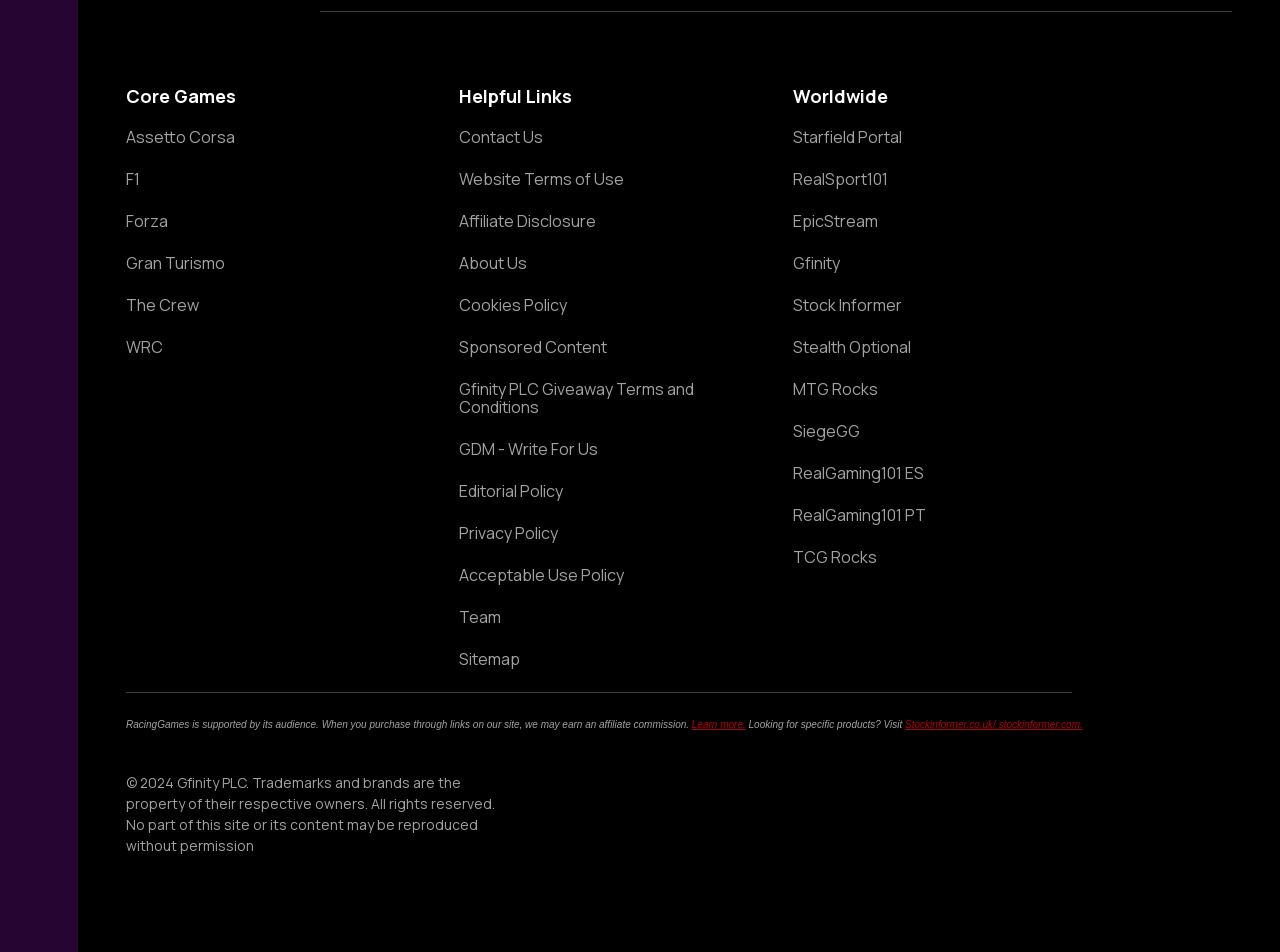Identify the bounding box for the UI element specified in this description: "Forza". The coordinates must be four float numbers between 0 and 1, formatted as [left, top, right, bottom].

[0.098, 0.222, 0.321, 0.241]